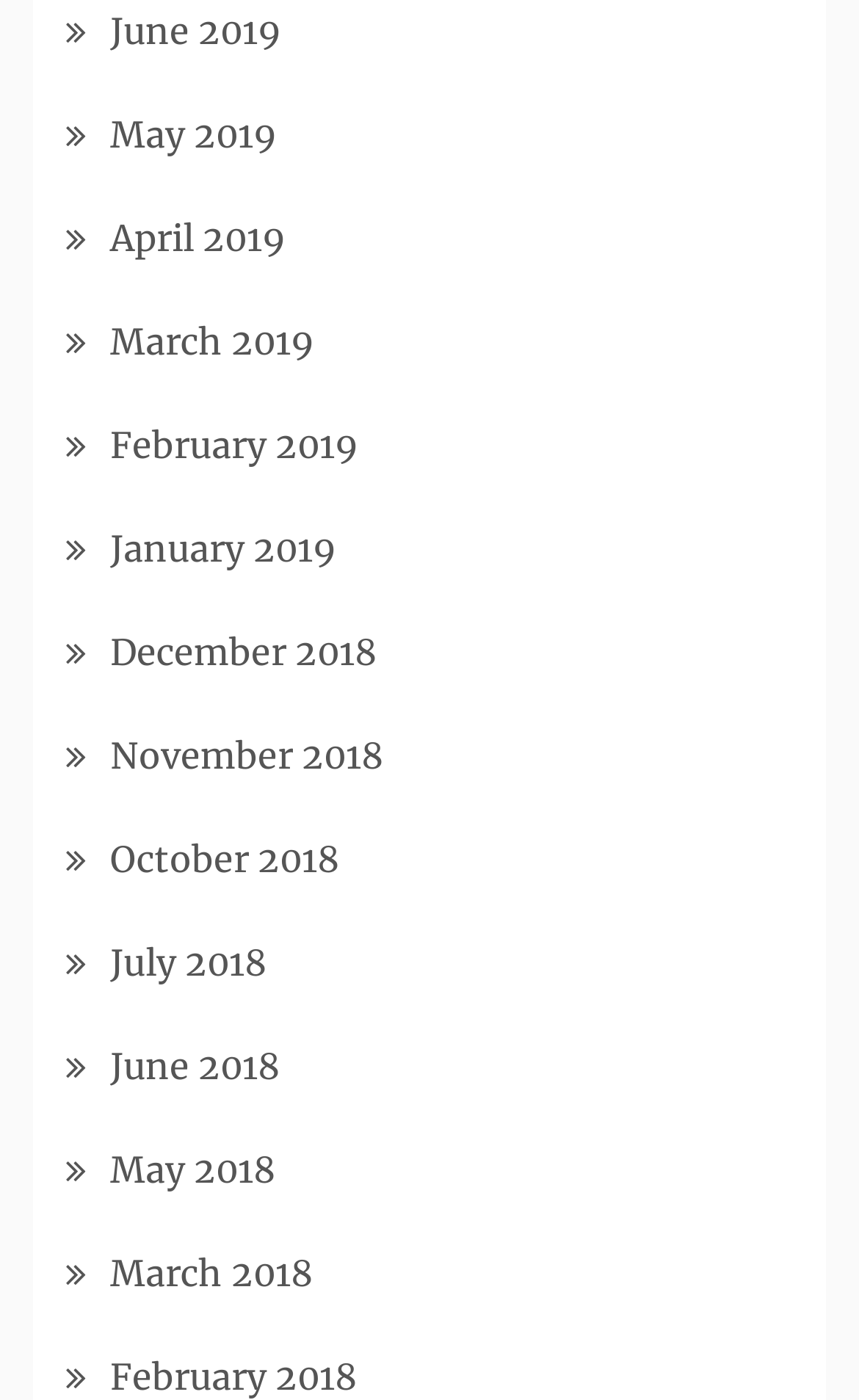Look at the image and answer the question in detail:
What is the common format of the link text?

By examining the text of the links, I found that they all follow a common format of 'Month YYYY', where 'Month' is the name of the month and 'YYYY' is the year.